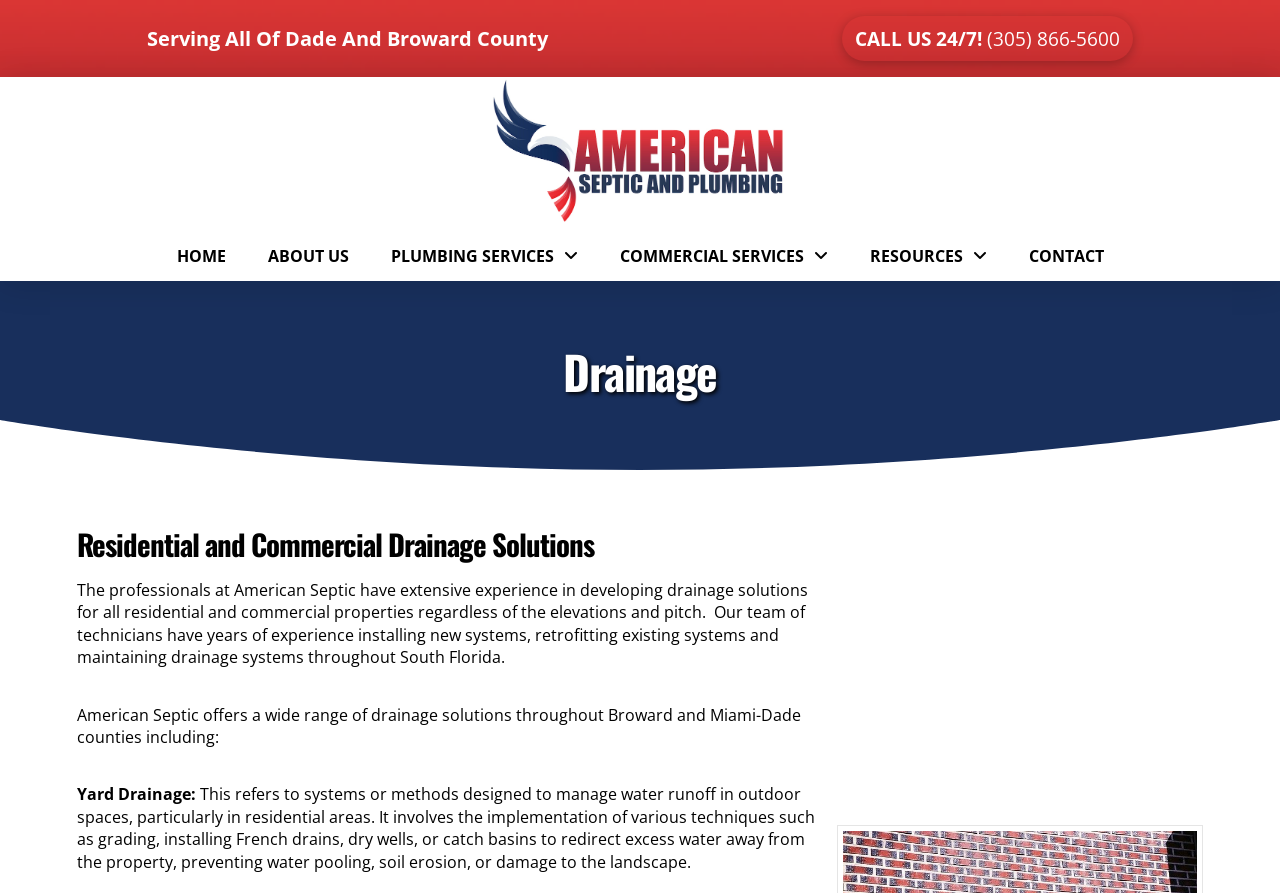What is the purpose of yard drainage?
Answer the question with as much detail as possible.

I found the purpose of yard drainage by looking at the static text element with the text 'This refers to systems or methods designed to manage water runoff in outdoor spaces, particularly in residential areas.' which explains the purpose of yard drainage.